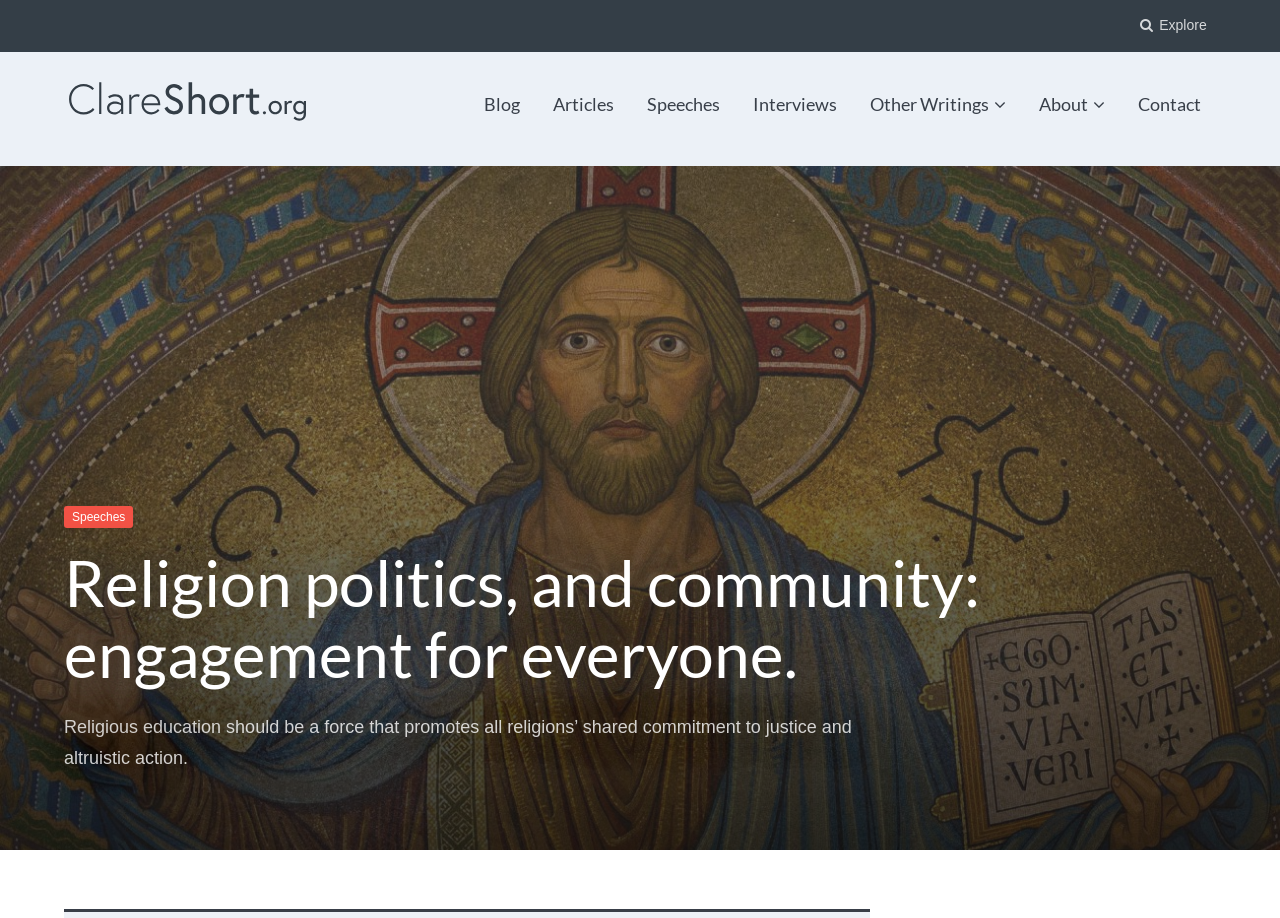Is there an image on the top left?
Answer briefly with a single word or phrase based on the image.

Yes